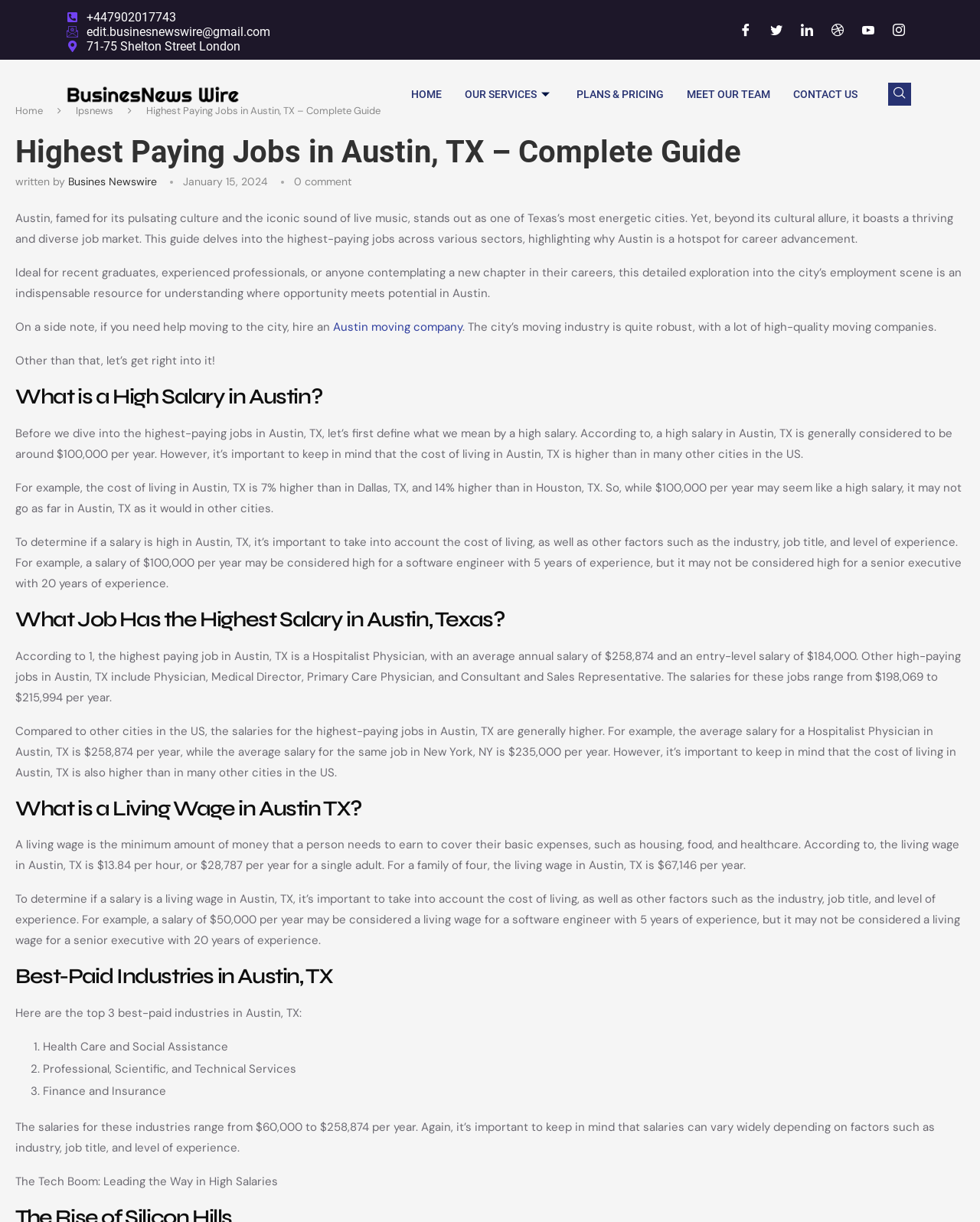What is the living wage in Austin, TX for a single adult?
Use the image to answer the question with a single word or phrase.

$28,787 per year